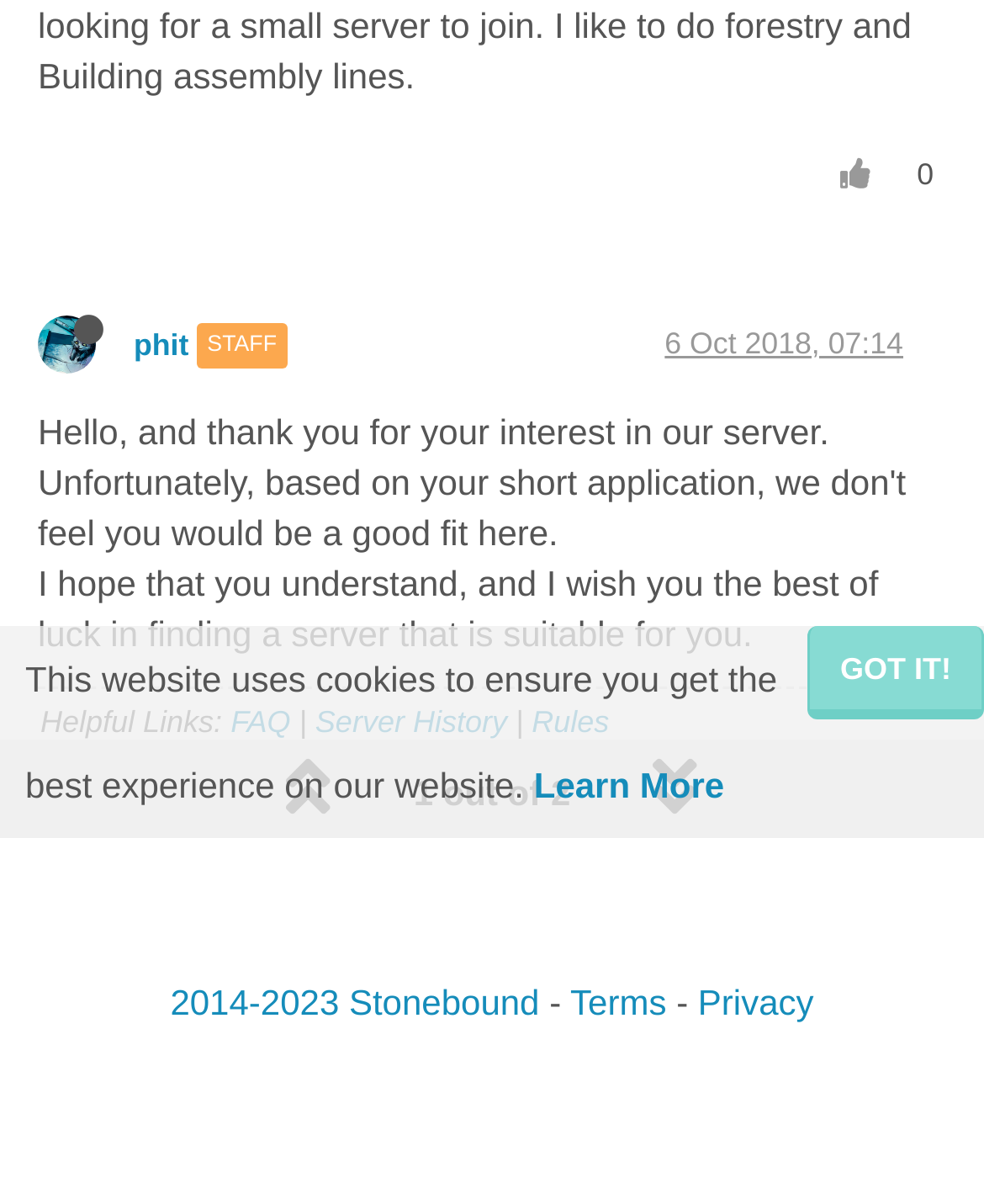Using the webpage screenshot and the element description Staff, determine the bounding box coordinates. Specify the coordinates in the format (top-left x, top-left y, bottom-right x, bottom-right y) with values ranging from 0 to 1.

[0.2, 0.272, 0.291, 0.301]